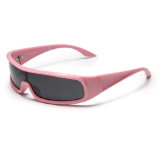What is the name of the collection these sunglasses belong to? Using the information from the screenshot, answer with a single word or phrase.

S28013 2024 Small Punk Shield